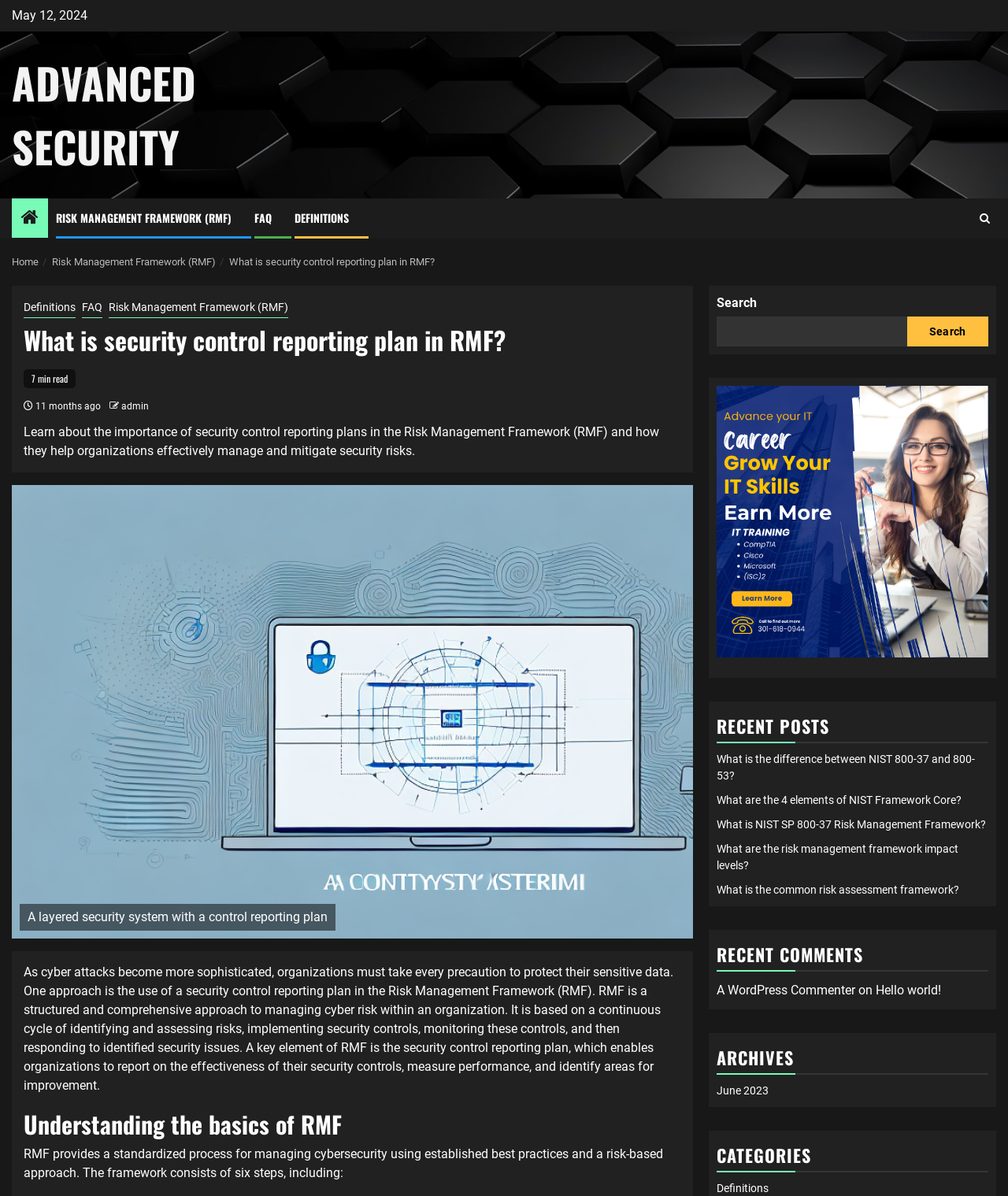Please identify the bounding box coordinates for the region that you need to click to follow this instruction: "Check the 'RECENT POSTS' section".

[0.711, 0.593, 0.98, 0.621]